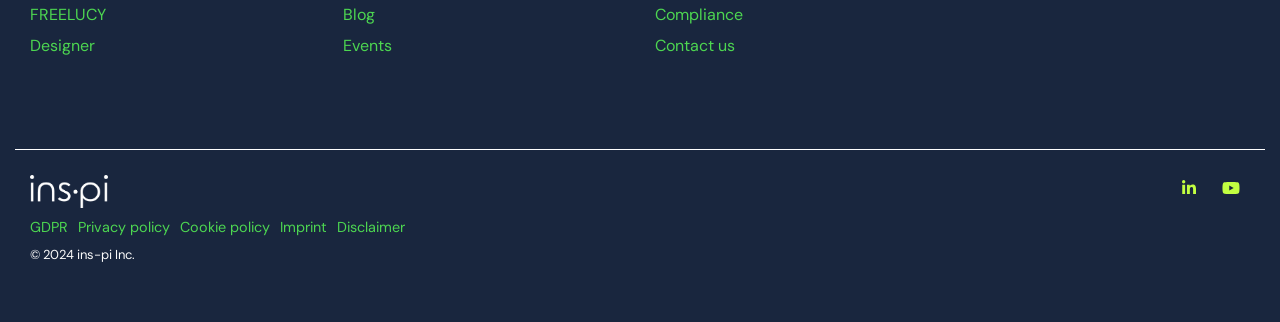For the given element description alt="ins-pi logo", determine the bounding box coordinates of the UI element. The coordinates should follow the format (top-left x, top-left y, bottom-right x, bottom-right y) and be within the range of 0 to 1.

[0.023, 0.558, 0.084, 0.651]